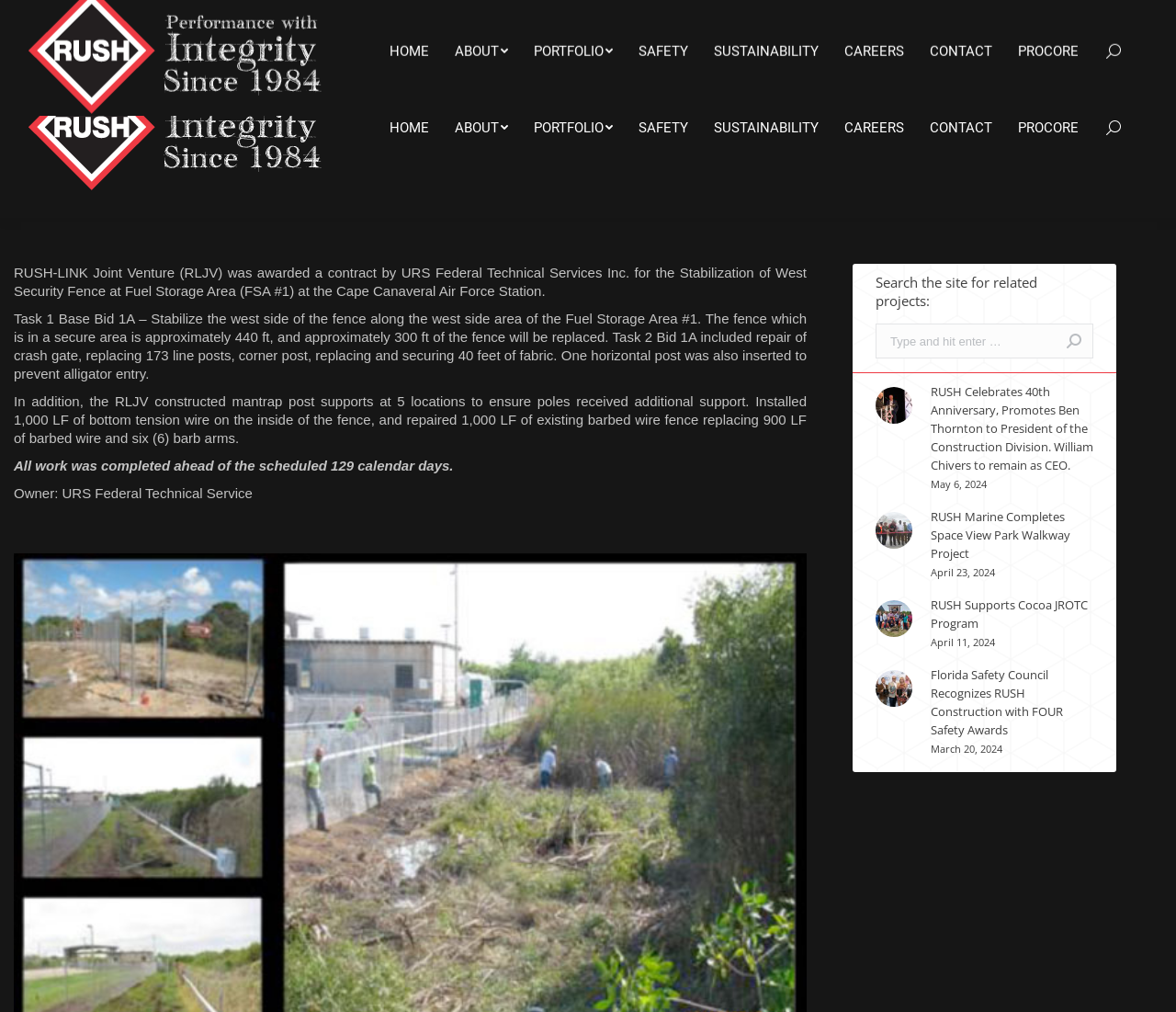What is the date of the article 'RUSH Marine Completes Space View Park Walkway Project'?
Based on the visual, give a brief answer using one word or a short phrase.

April 23, 2024